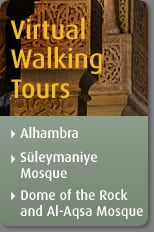Give a comprehensive caption that covers the entire image content.

The image features a section titled "Virtual Walking Tours," inviting viewers to explore significant architectural and cultural sites. It highlights options for virtual tours, including the Alhambra, Süleymaniye Mosque, and the Dome of the Rock and Al-Aqsa Mosque. The design suggests accessibility and engagement, making it easy for users to learn about these landmarks through interactive experiences. The background includes intricate architectural details, hinting at the rich history and artistry of these locations. This presentation not only serves as an informative guide but also encourages a deeper appreciation of world heritage and Islamic architecture.